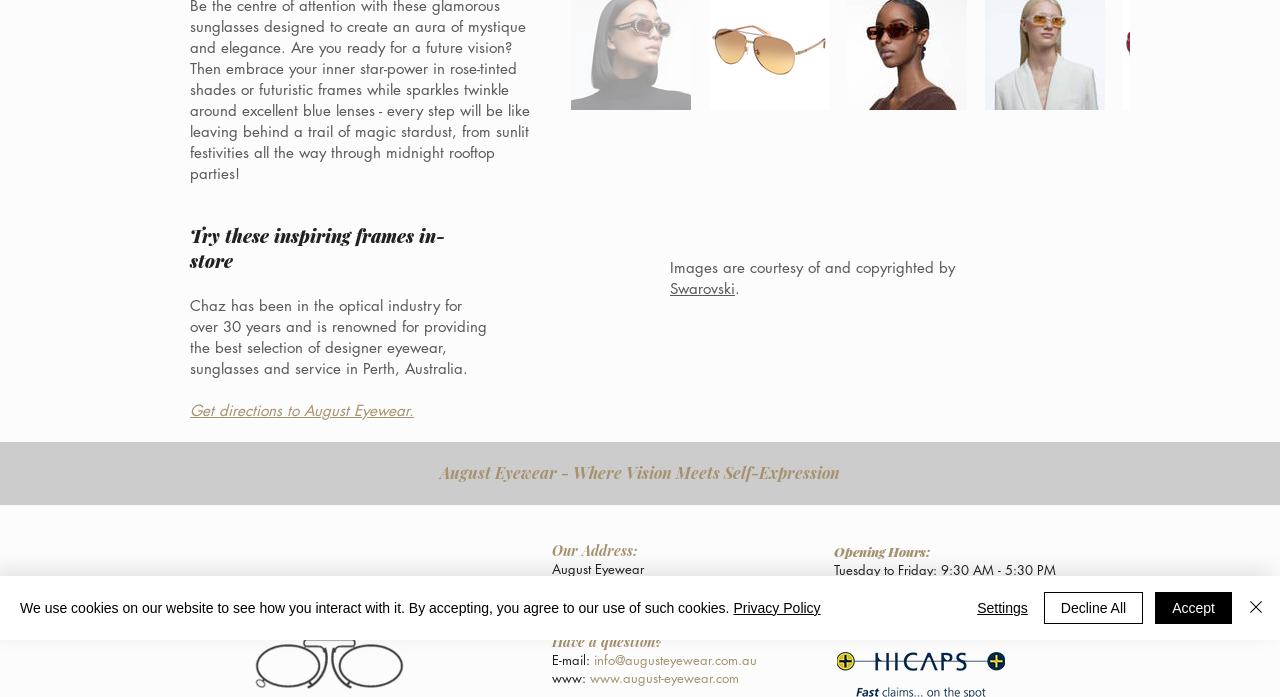Provide the bounding box for the UI element matching this description: "Privacy Policy".

[0.573, 0.861, 0.641, 0.884]